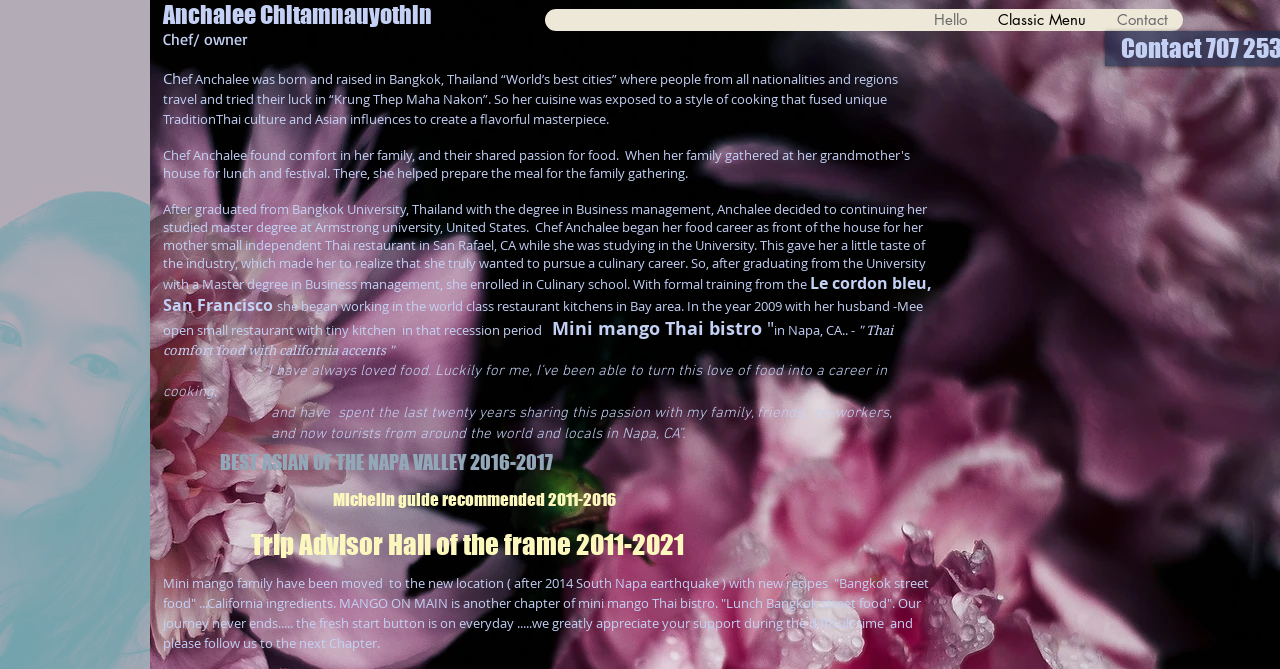Please give a succinct answer using a single word or phrase:
What is the name of the restaurant?

Mini mango Thai bistro